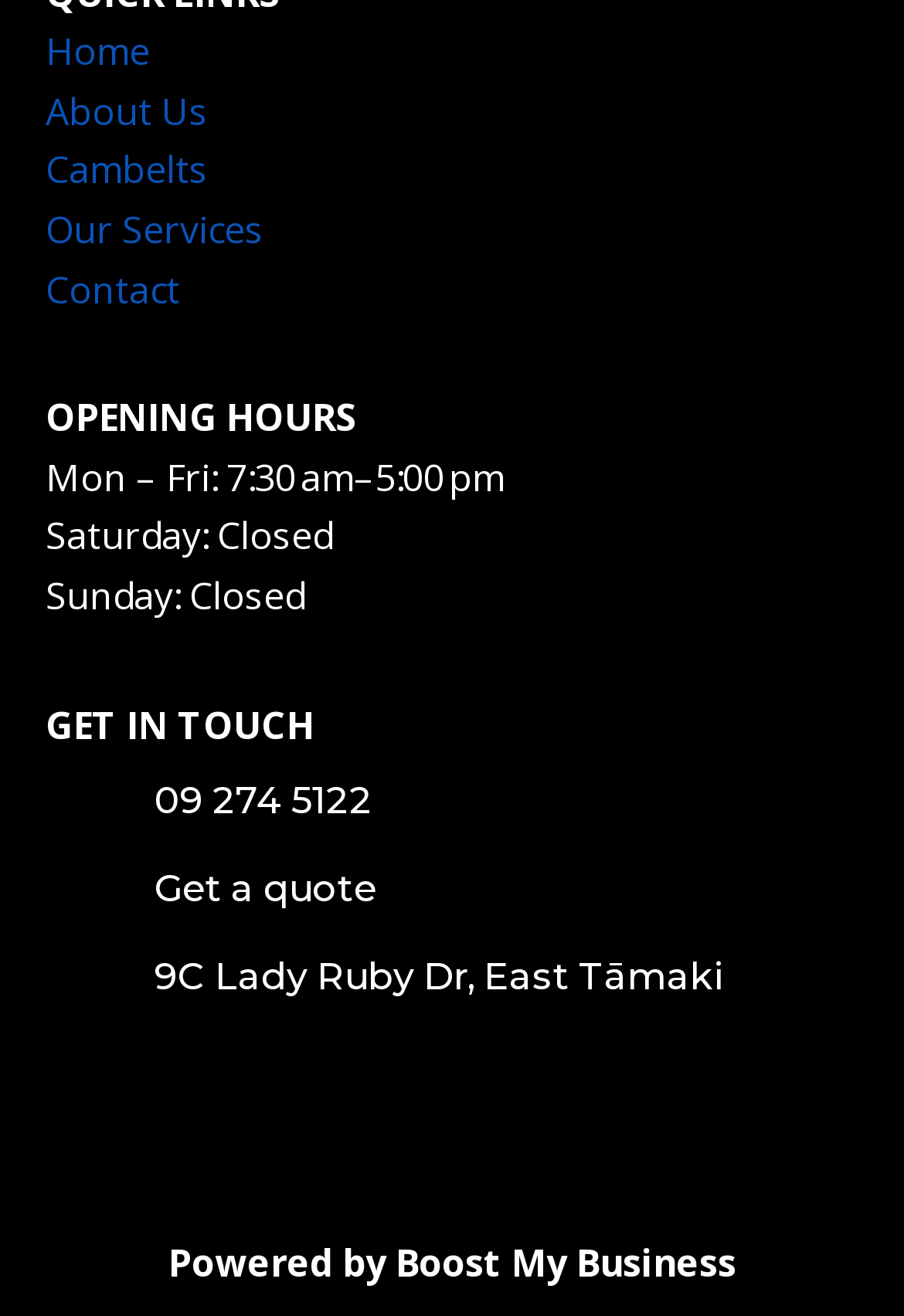Point out the bounding box coordinates of the section to click in order to follow this instruction: "contact us".

[0.05, 0.2, 0.199, 0.239]